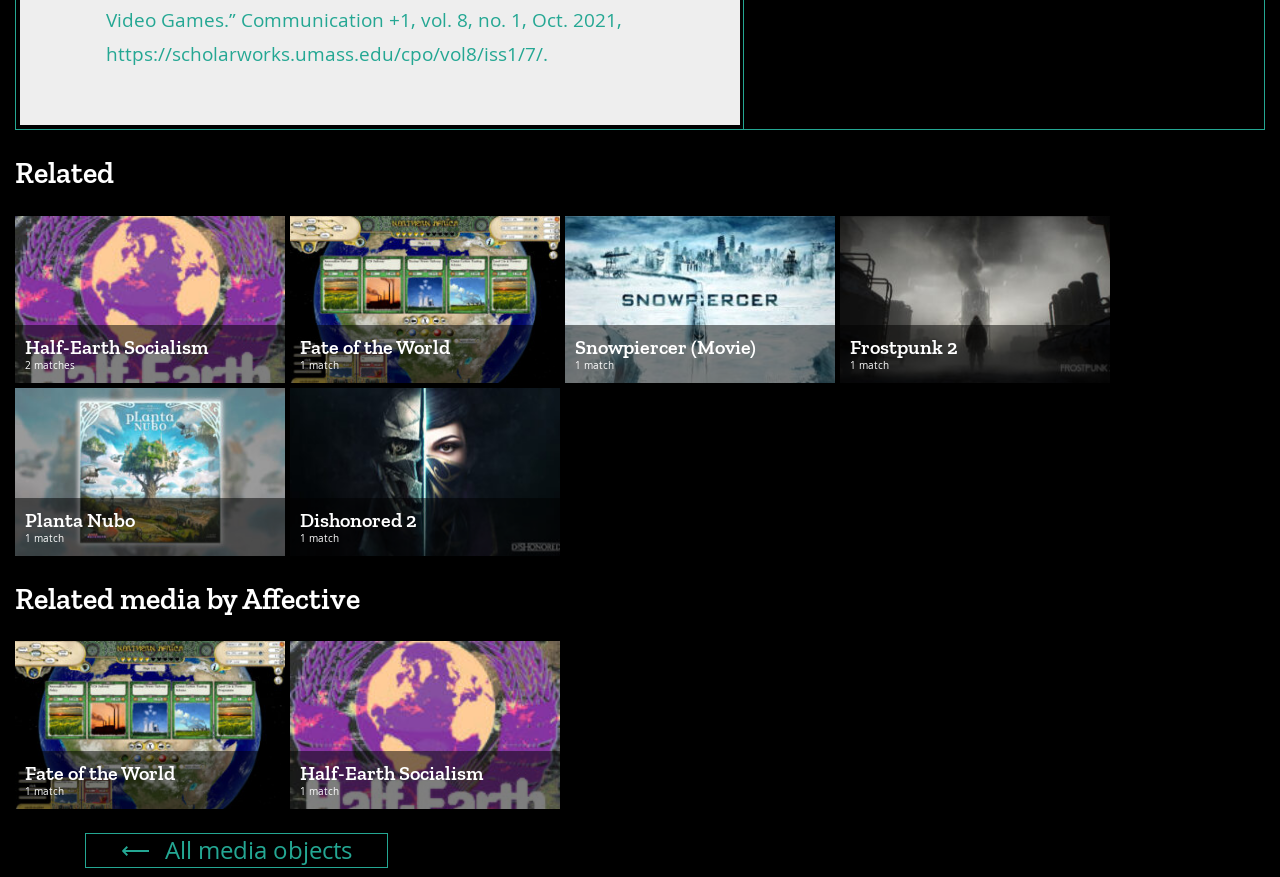Find and specify the bounding box coordinates that correspond to the clickable region for the instruction: "view the article about Frostpunk 2".

[0.664, 0.382, 0.859, 0.41]